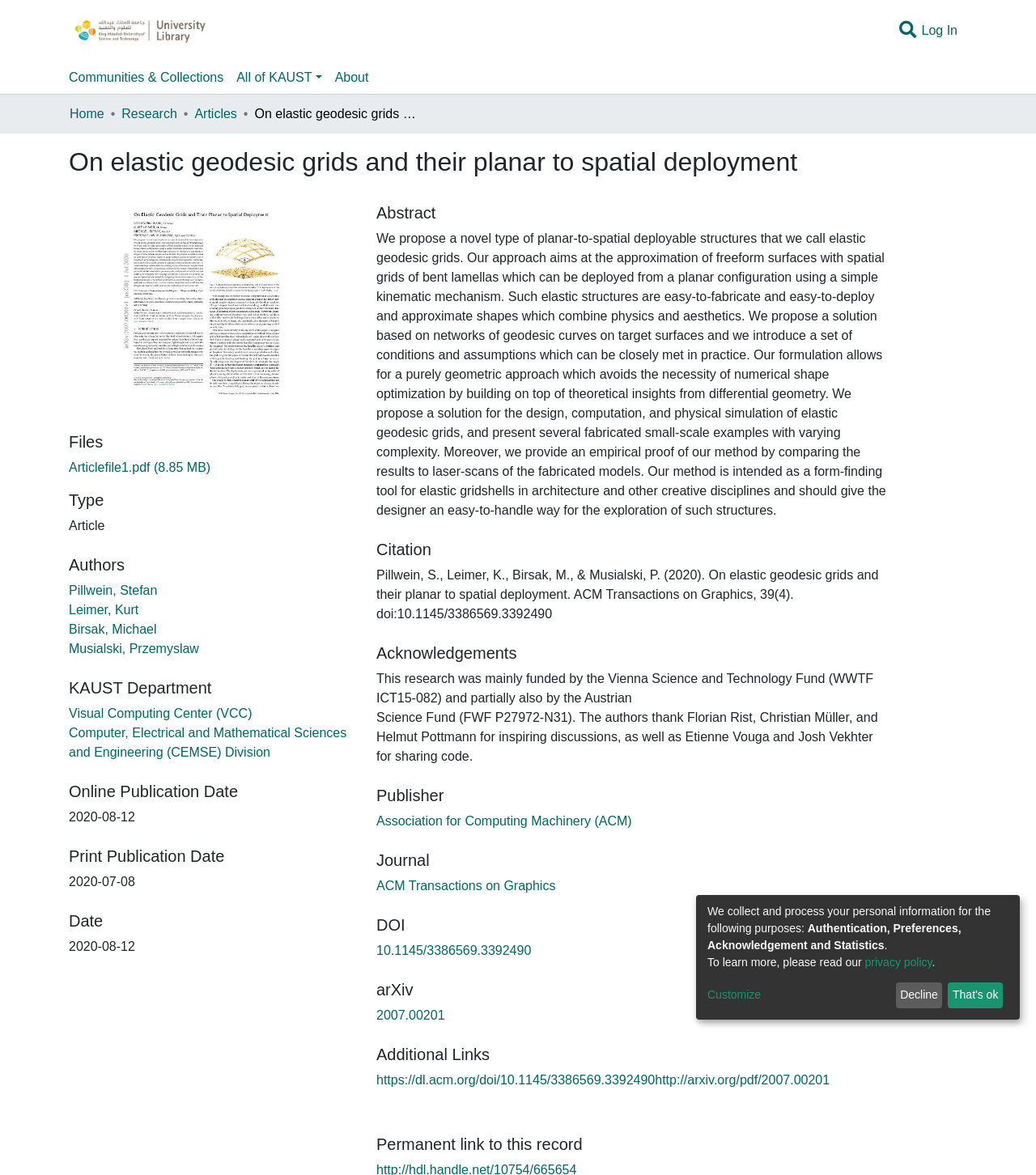Can you determine the bounding box coordinates of the area that needs to be clicked to fulfill the following instruction: "Read the abstract of the article"?

[0.363, 0.197, 0.855, 0.44]